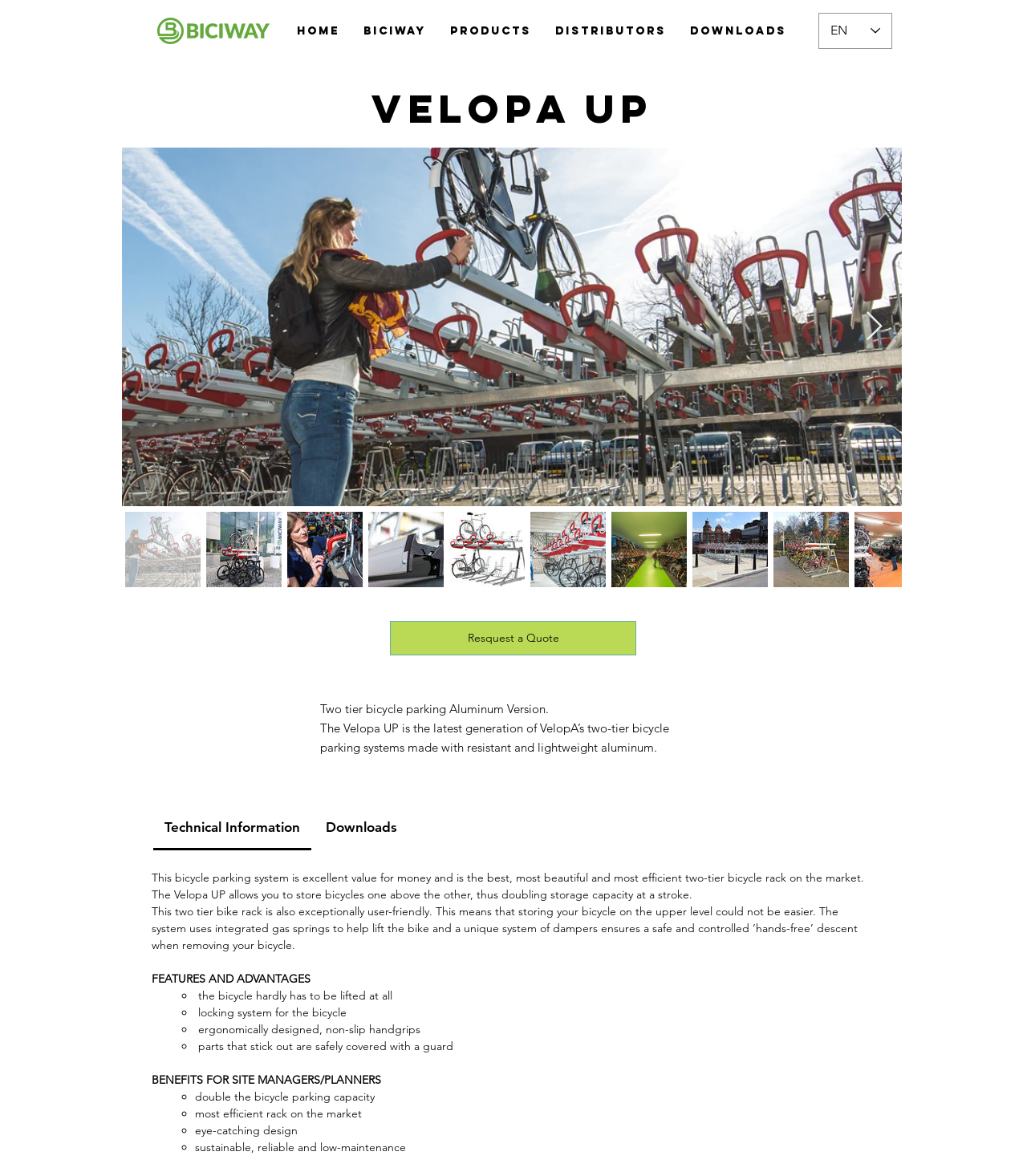Locate the bounding box coordinates of the clickable element to fulfill the following instruction: "Click the 'Home' link". Provide the coordinates as four float numbers between 0 and 1 in the format [left, top, right, bottom].

[0.277, 0.015, 0.342, 0.038]